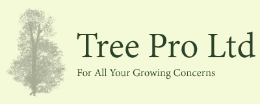Refer to the image and provide an in-depth answer to the question:
What is the aesthetic of the logo design?

The overall design of the logo exudes a serene and eco-friendly aesthetic, aligning with the values of sustainability and proper landscaping practices, which is fitting for a company dedicated to addressing all growing concerns related to trees and landscaping.